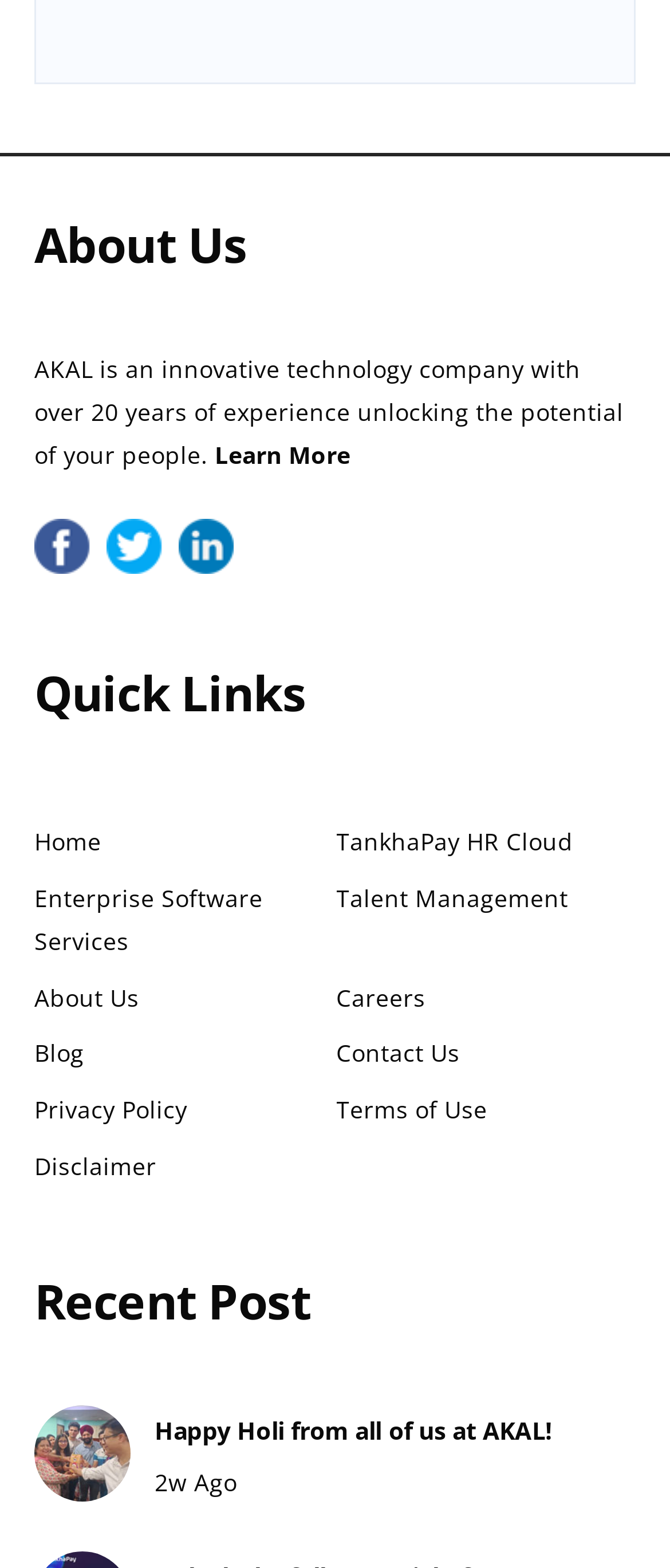Find the bounding box coordinates for the element that must be clicked to complete the instruction: "Go to the Home page". The coordinates should be four float numbers between 0 and 1, indicated as [left, top, right, bottom].

[0.051, 0.526, 0.151, 0.547]